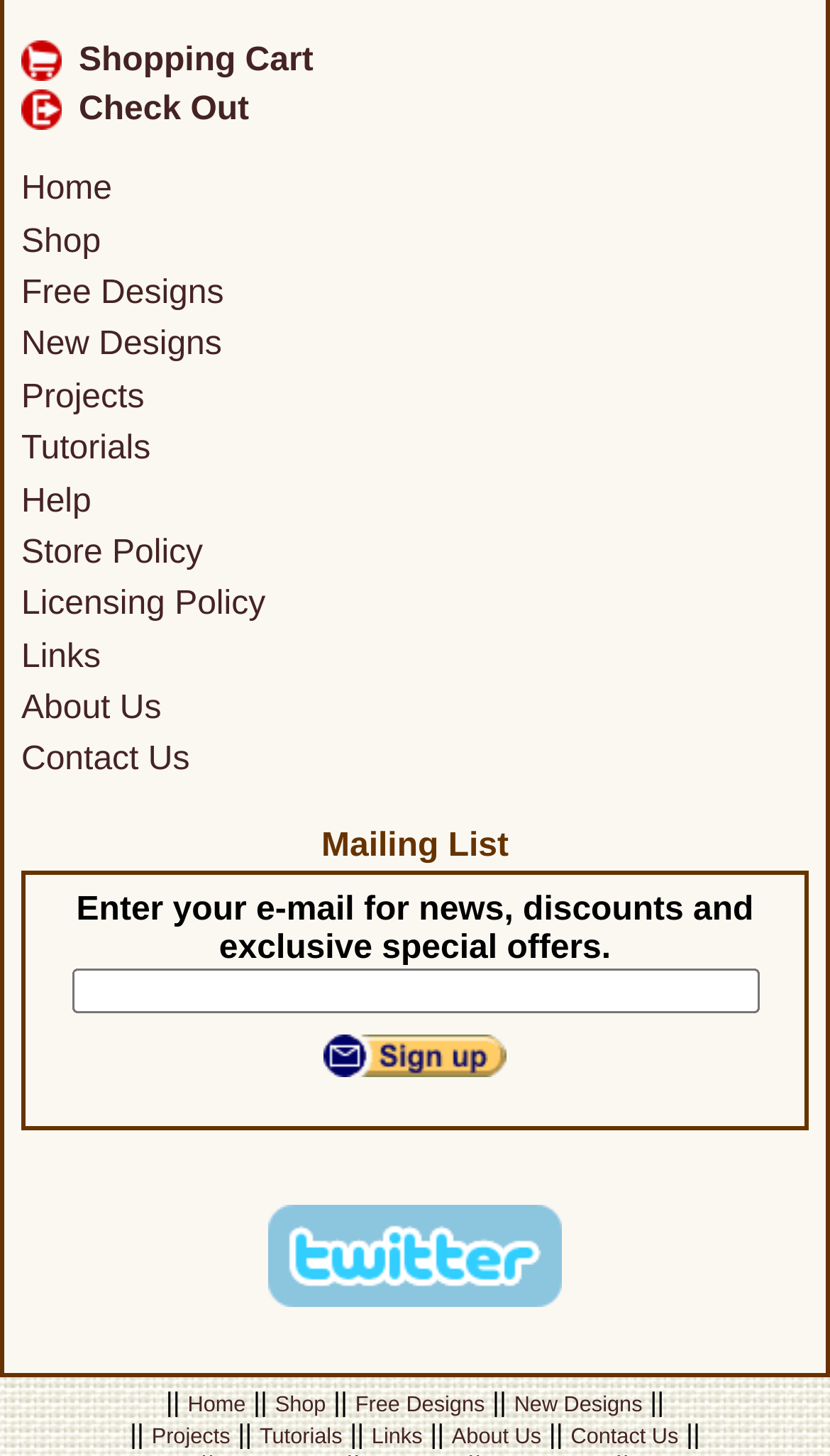Extract the bounding box coordinates of the UI element described: "alt="Find us on Twitter"". Provide the coordinates in the format [left, top, right, bottom] with values ranging from 0 to 1.

[0.323, 0.879, 0.677, 0.904]